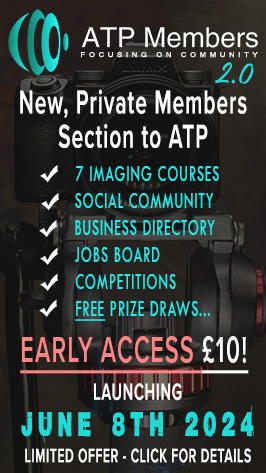Use a single word or phrase to answer the question: 
What is the launch date of the ATP Members 2.0?

June 8th, 2024